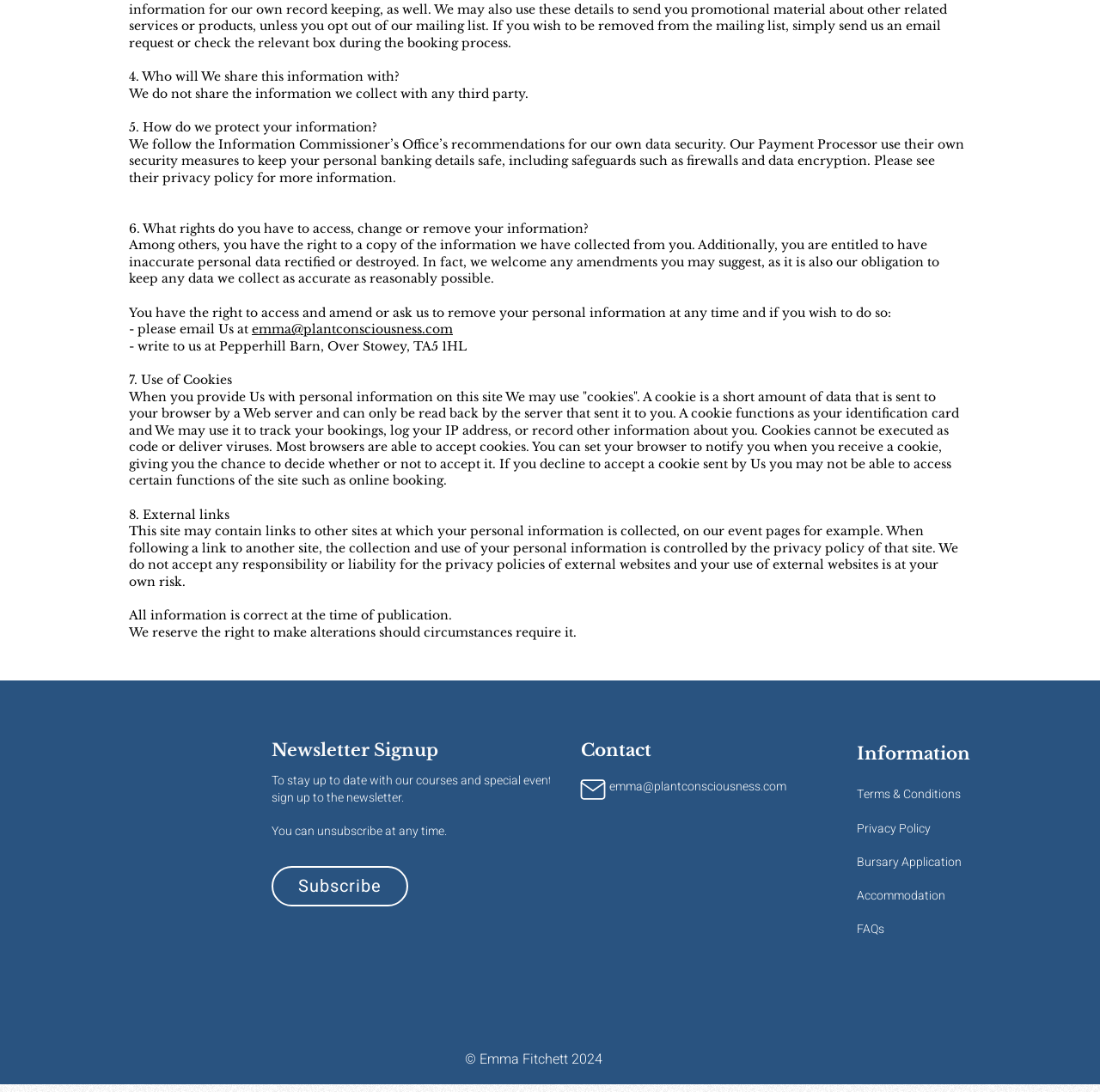Using the information in the image, give a comprehensive answer to the question: 
What is the purpose of cookies on this site?

According to the 'Use of Cookies' section, cookies are used to track bookings, log IP addresses, or record other information about users. They function as an identification card and are used to provide certain functions on the site, such as online booking.